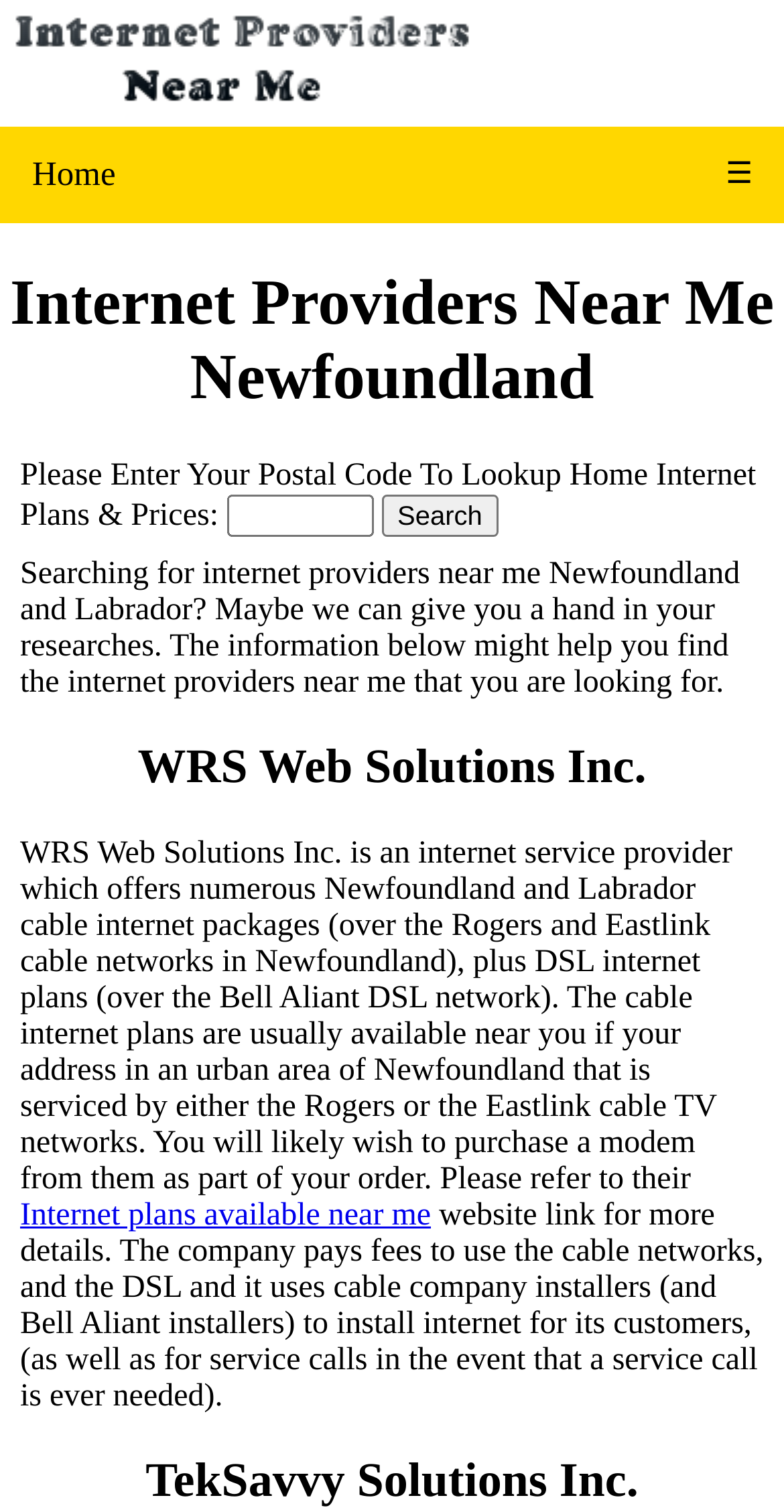What is required to install internet for WRS Web Solutions Inc. customers?
Look at the screenshot and respond with a single word or phrase.

Cable company installers